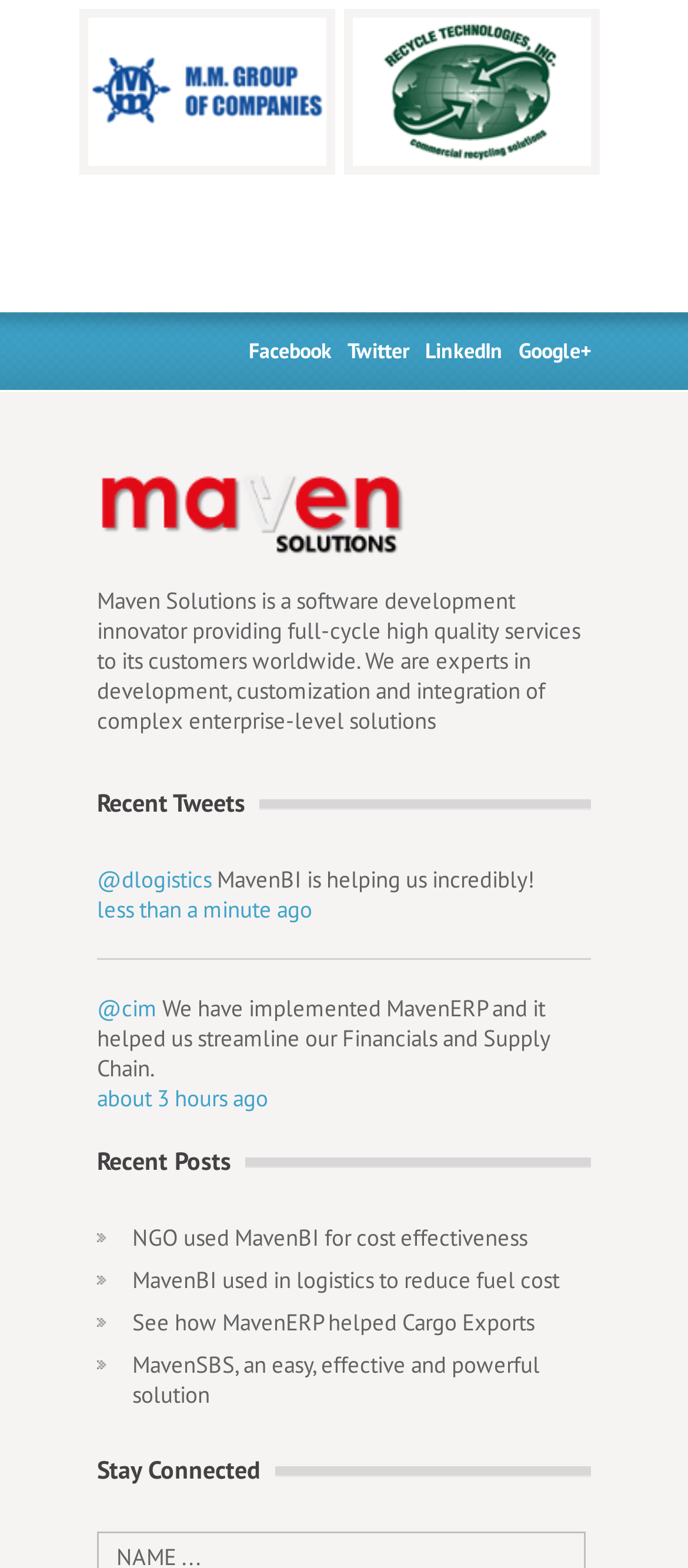Given the description of a UI element: "Uncategorized", identify the bounding box coordinates of the matching element in the webpage screenshot.

None